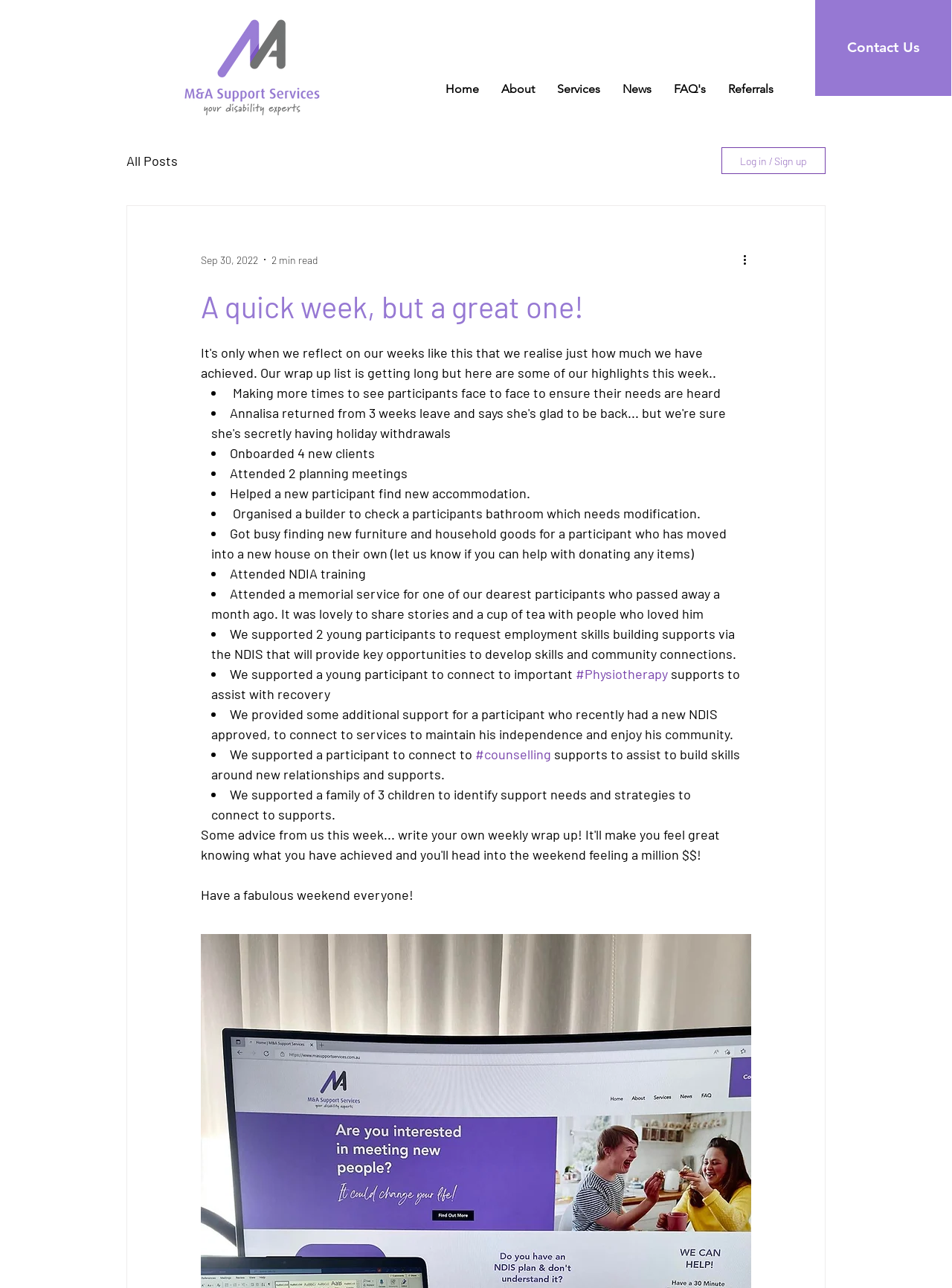Construct a comprehensive description capturing every detail on the webpage.

This webpage appears to be a blog post or news article from MA Support Services, a organization that provides support services to individuals. At the top of the page, there is a logo of MA Support Services, followed by a navigation menu with links to different sections of the website, including "Home", "About", "Services", "News", "FAQ's", and "Referrals". 

On the right side of the page, there is a "Contact Us" link and a "Log in / Sign up" button. Below this, there is a section with a date "Sep 30, 2022" and a "2 min read" indicator, suggesting that the article was published on this date and can be read in 2 minutes.

The main content of the page is a list of achievements and activities undertaken by MA Support Services during a particular week. The list is headed by a title "A quick week, but a great one!" and consists of 11 bullet points, each describing a different activity or achievement, such as making time to see participants face-to-face, onboarding new clients, attending planning meetings, and providing support to participants in various ways. 

Some of the bullet points contain links to specific services or supports, such as "#Physiotherapy" and "#counselling". The list is followed by a closing message "Have a fabulous weekend everyone!"